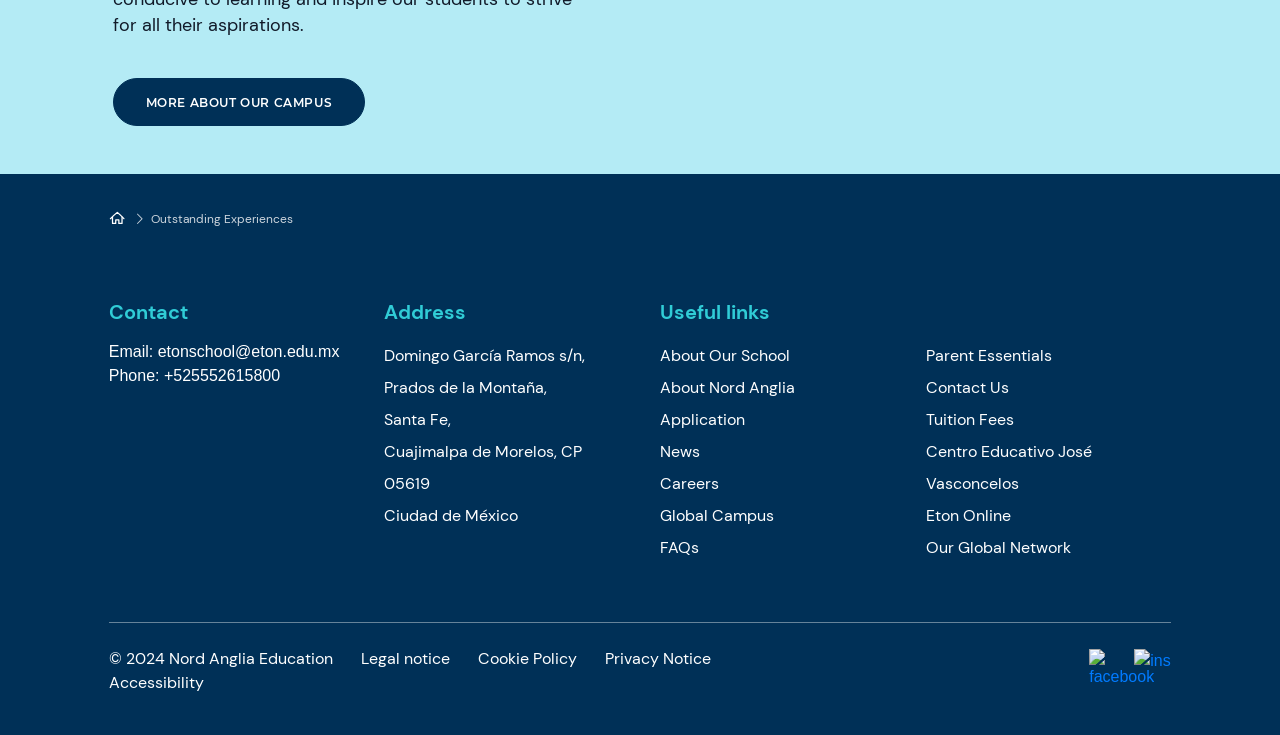Please identify the bounding box coordinates of the element that needs to be clicked to execute the following command: "Click on 'MORE ABOUT OUR CAMPUS'". Provide the bounding box using four float numbers between 0 and 1, formatted as [left, top, right, bottom].

[0.088, 0.106, 0.285, 0.172]